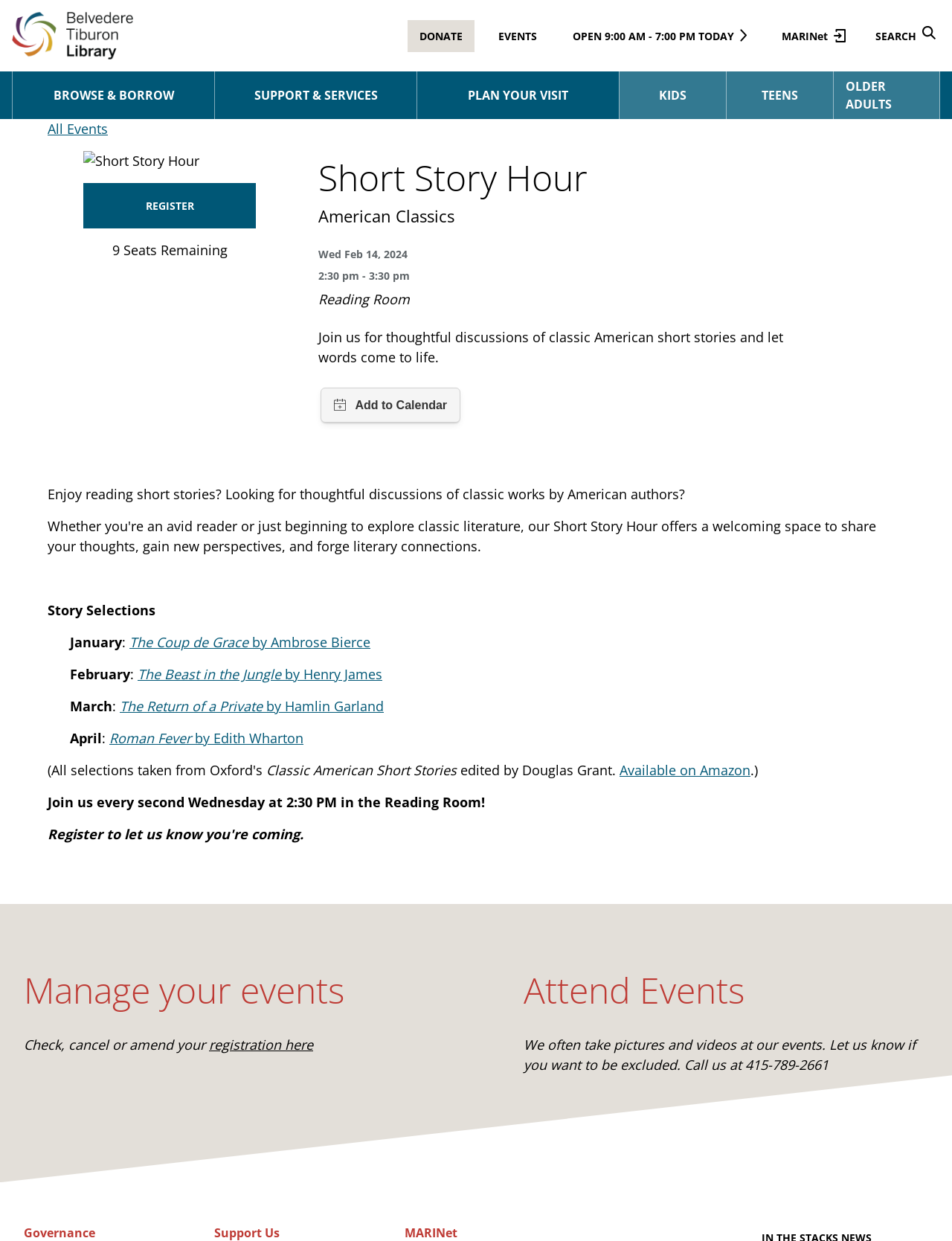Point out the bounding box coordinates of the section to click in order to follow this instruction: "Open search".

[0.907, 0.015, 0.988, 0.042]